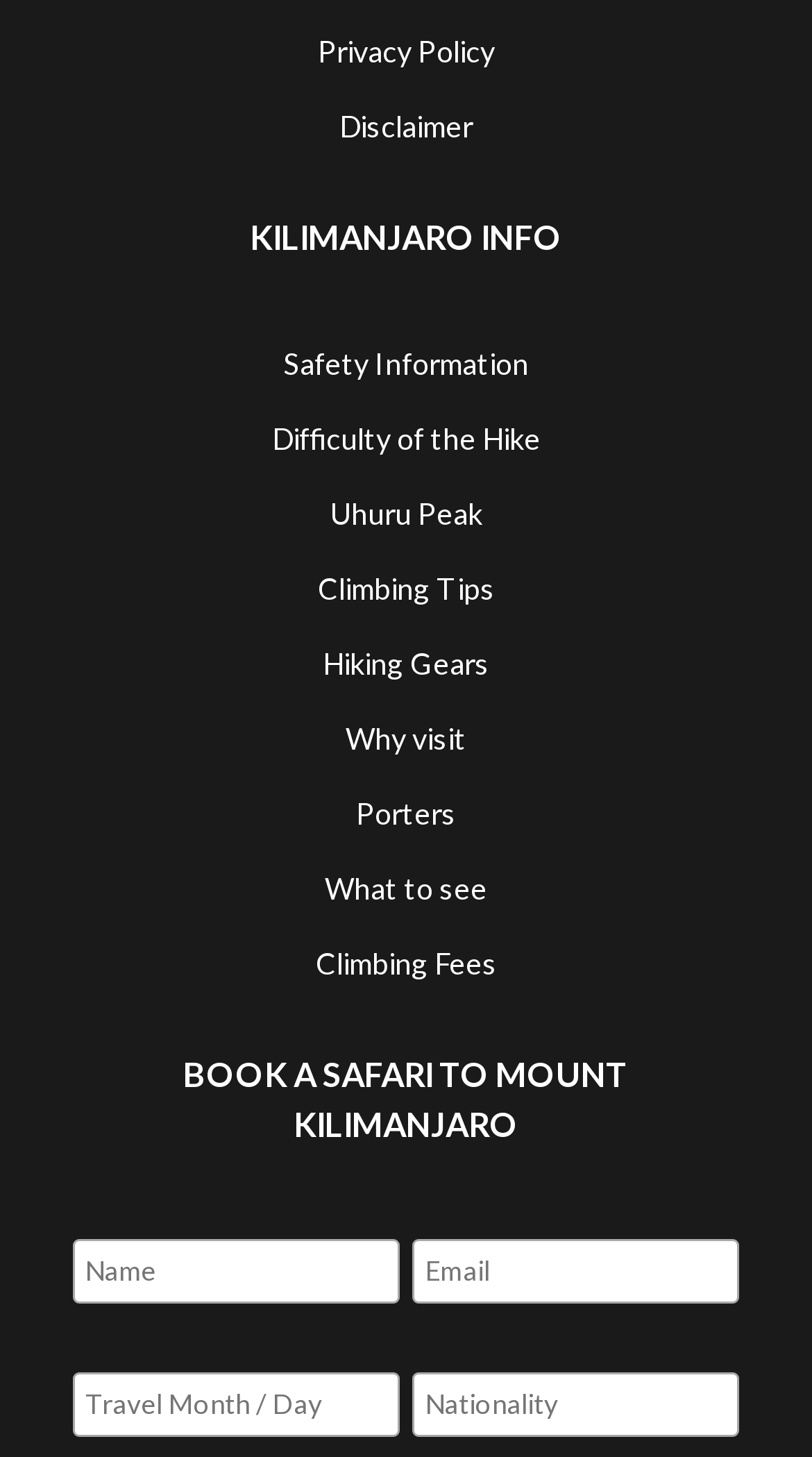Analyze the image and give a detailed response to the question:
What is the main topic of the webpage?

Based on the headings and links on the webpage, it appears that the main topic is Kilimanjaro, likely referring to Mount Kilimanjaro, a famous mountain in Tanzania.